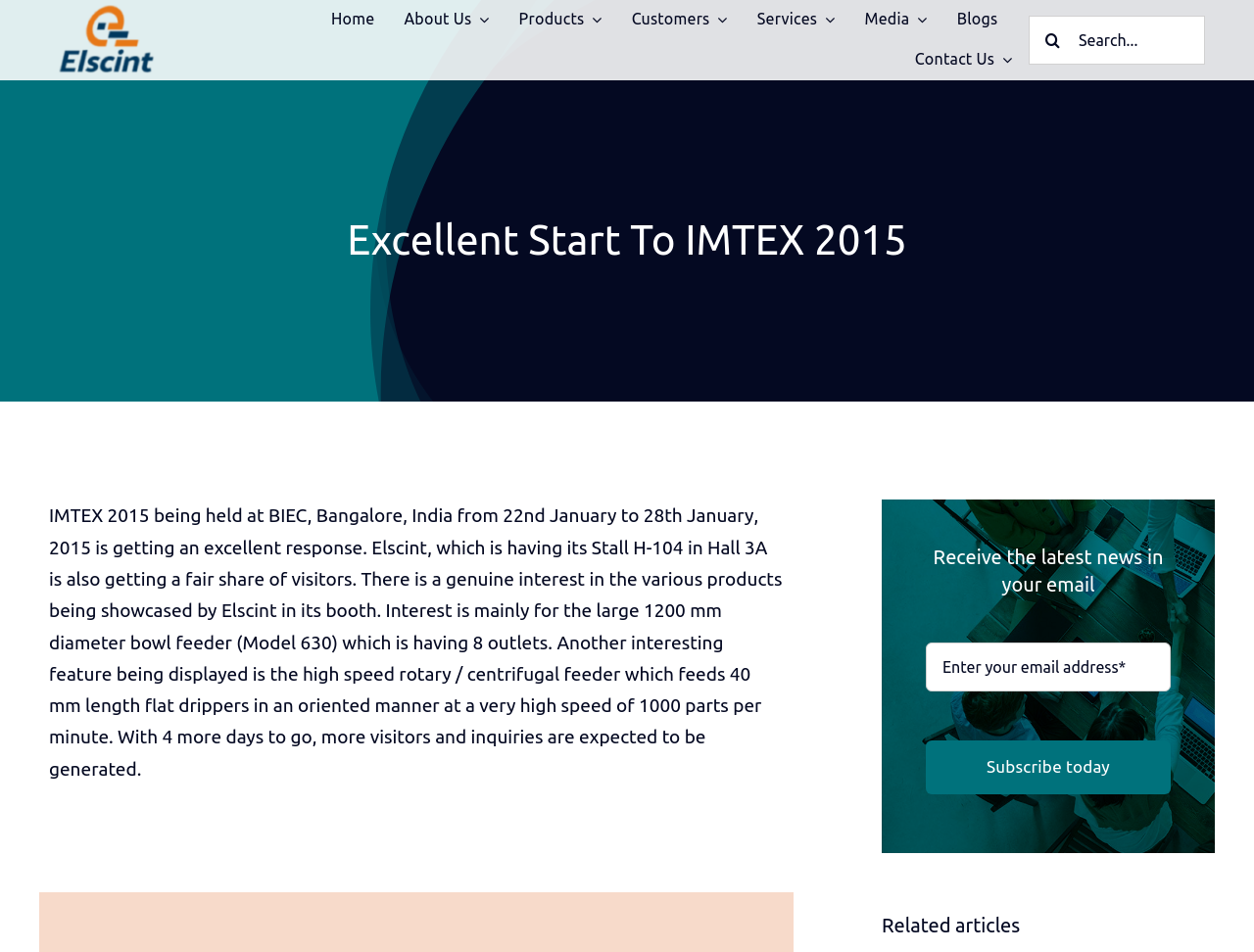Highlight the bounding box of the UI element that corresponds to this description: "Subscribe todaySubscribe today".

[0.738, 0.778, 0.934, 0.835]